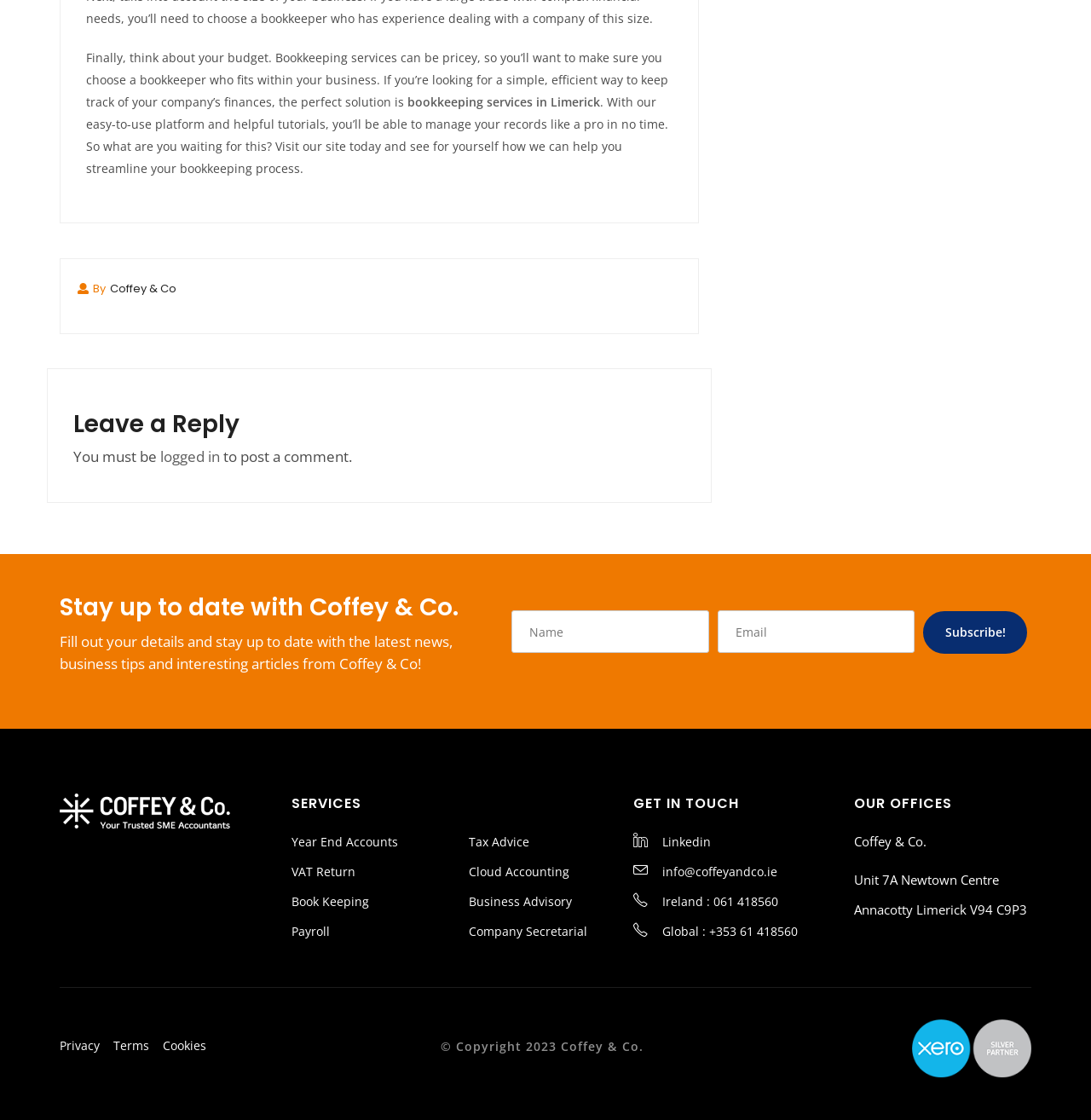Please specify the bounding box coordinates of the region to click in order to perform the following instruction: "Contact Coffey & Co through 'info@coffeyandco.ie'".

[0.607, 0.771, 0.713, 0.785]